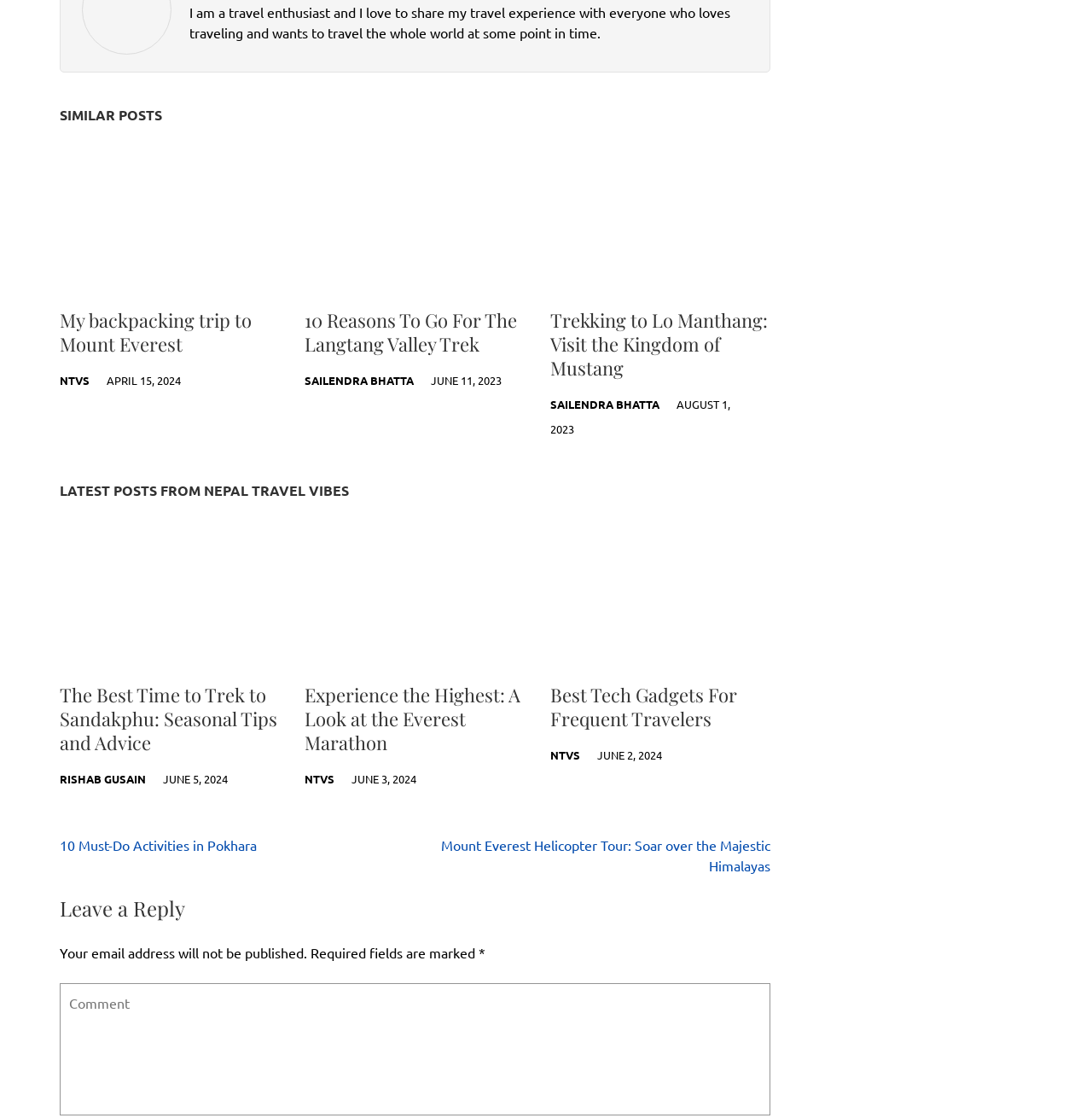Pinpoint the bounding box coordinates of the element that must be clicked to accomplish the following instruction: "Read the article about Flight to Lukla: A Survival Guide". The coordinates should be in the format of four float numbers between 0 and 1, i.e., [left, top, right, bottom].

[0.055, 0.125, 0.256, 0.256]